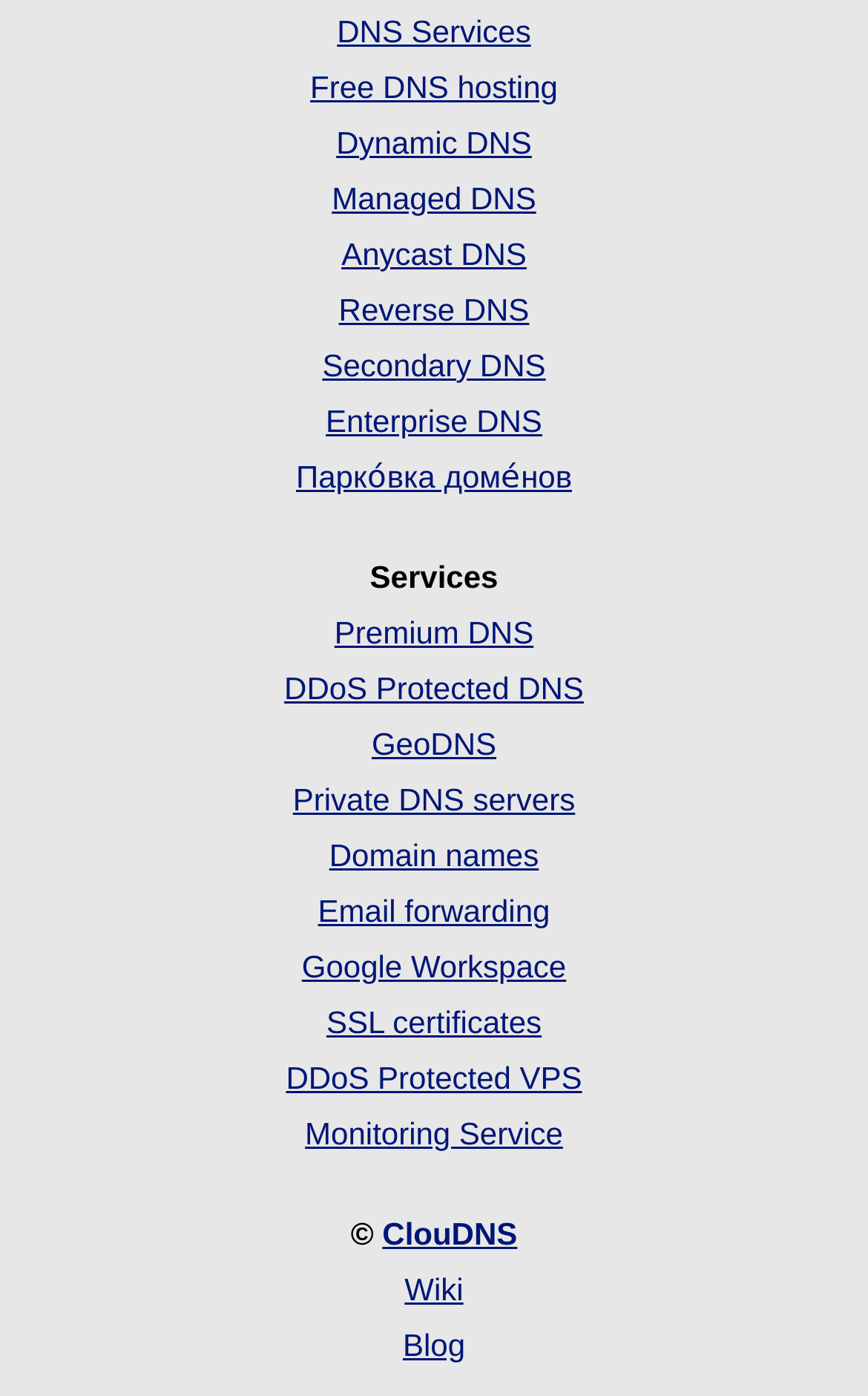Identify the bounding box coordinates of the section that should be clicked to achieve the task described: "View DNS services".

[0.388, 0.009, 0.612, 0.035]